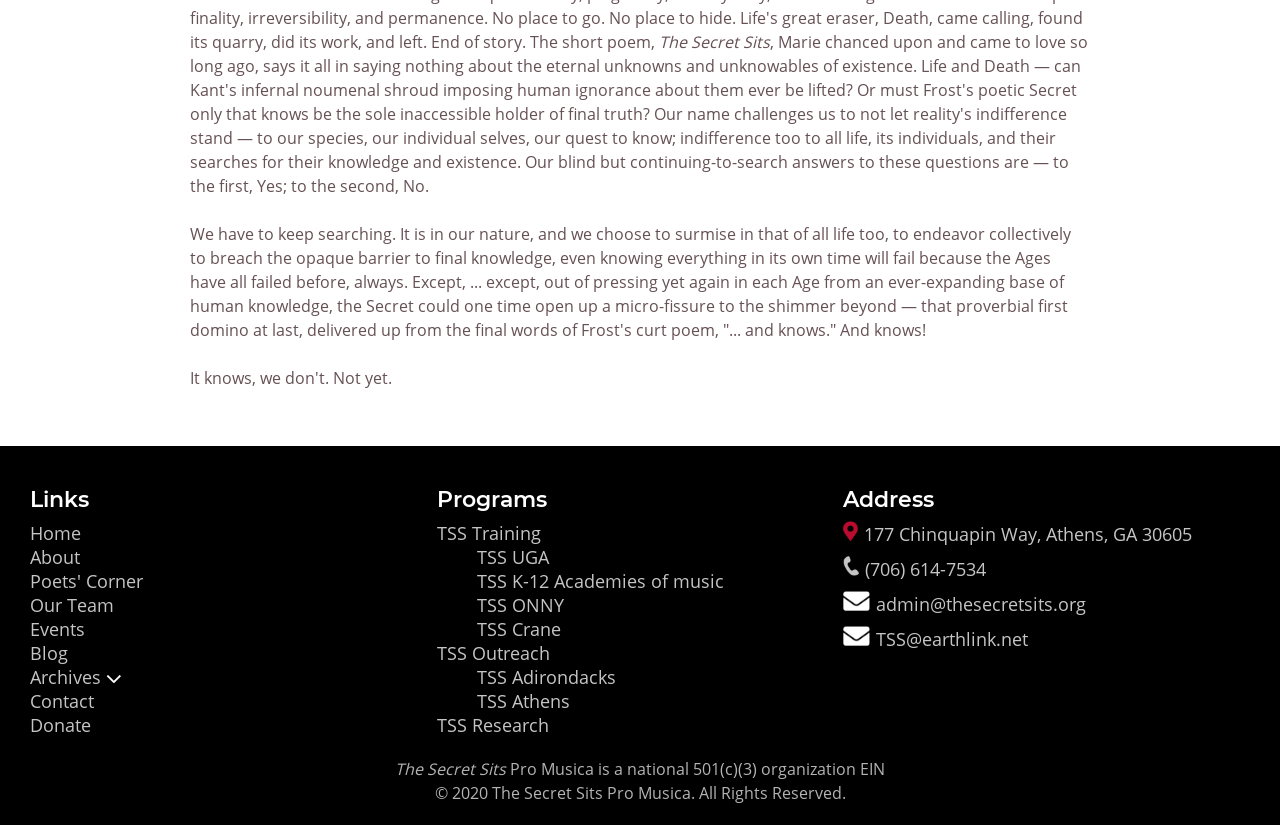What is the name of the organization?
Give a one-word or short phrase answer based on the image.

The Secret Sits